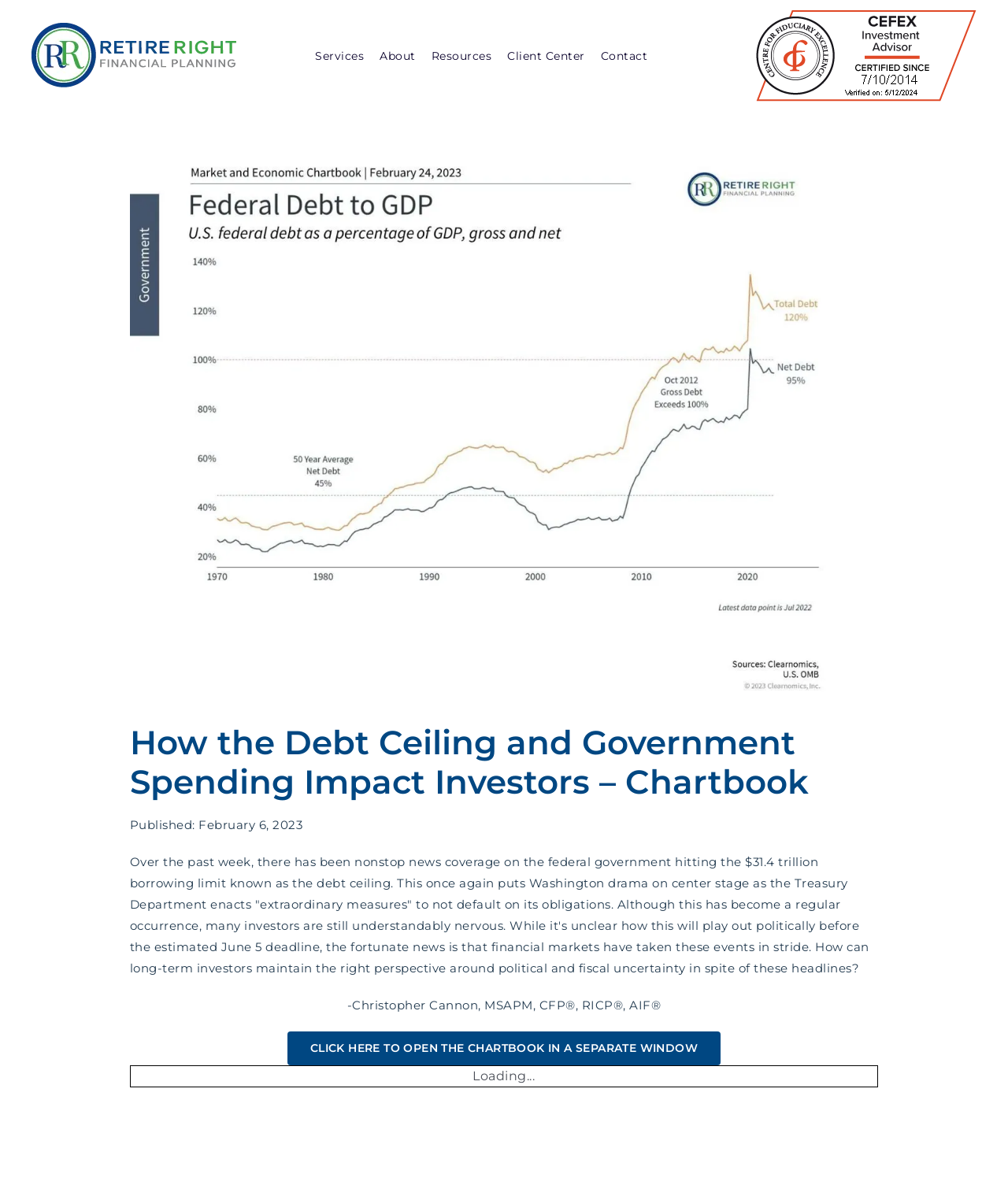Extract the bounding box coordinates for the UI element described as: "Go to Top".

[0.907, 0.794, 0.941, 0.823]